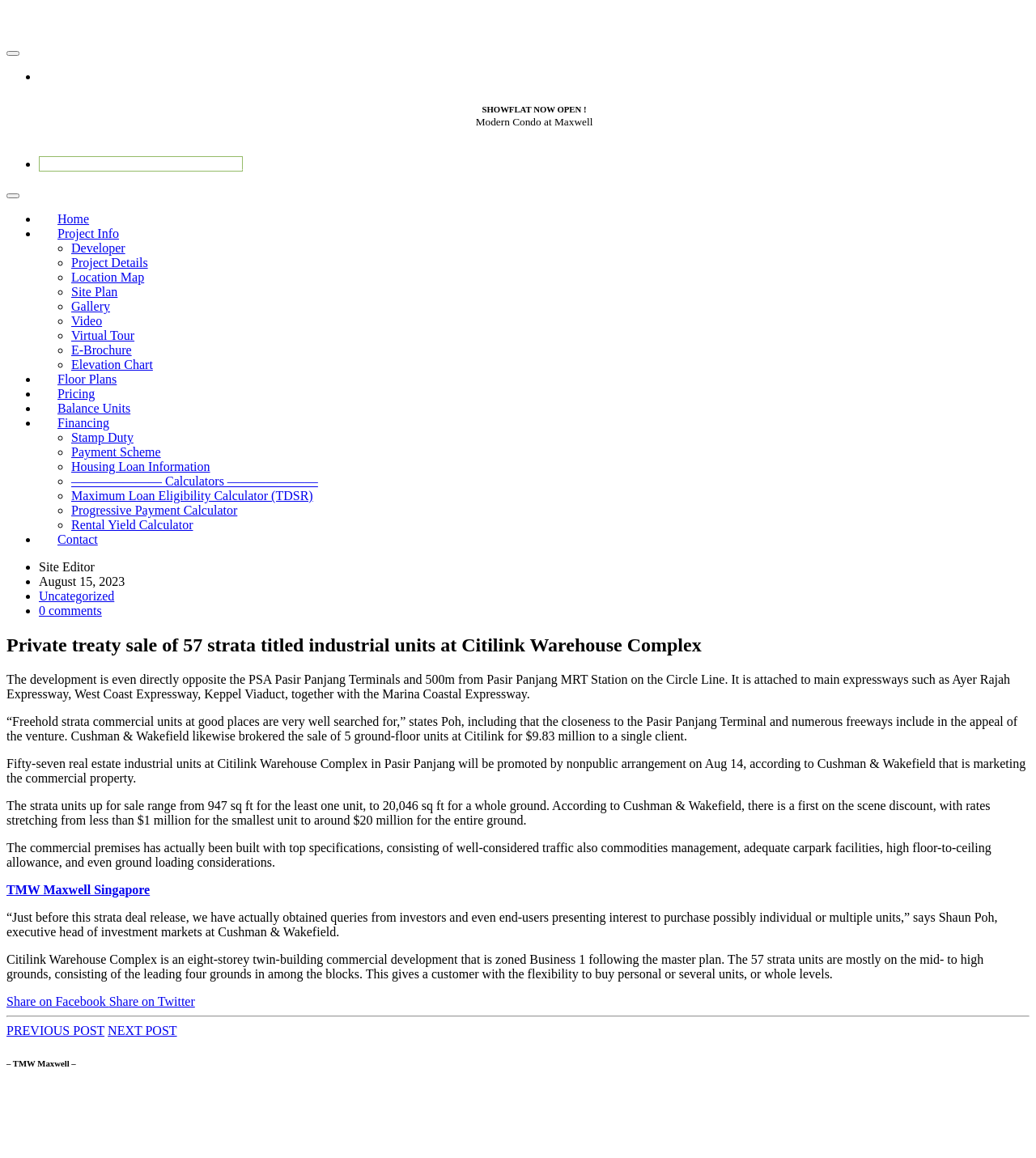Locate the bounding box coordinates of the clickable area needed to fulfill the instruction: "Read the 'Personal' posts".

None